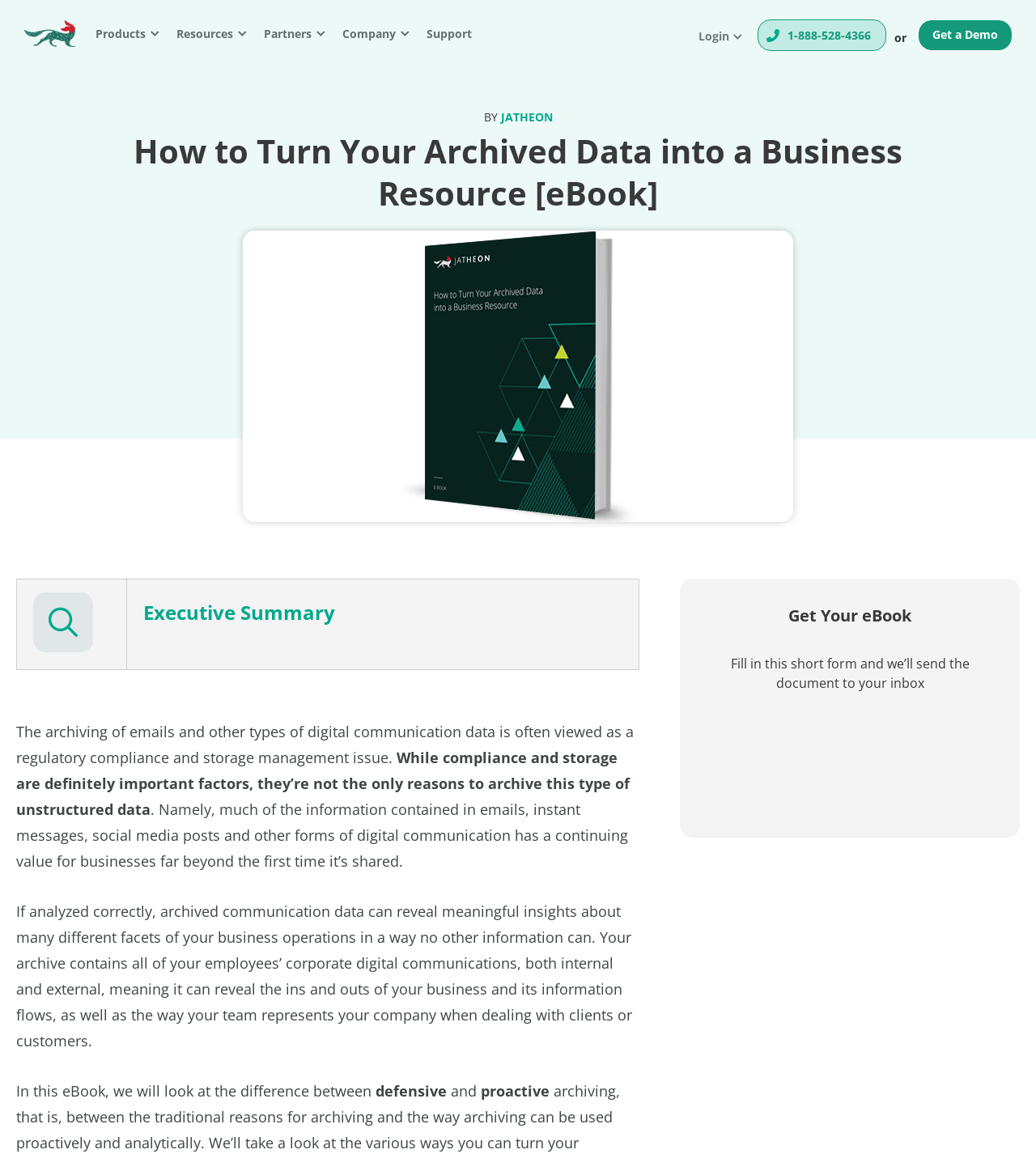What is the topic of the eBook?
Please provide a detailed answer to the question.

The topic of the eBook can be inferred from the heading 'How to Turn Your Archived Data into a Business Resource [eBook]' and the surrounding text, which discusses the importance of archiving digital communication data.